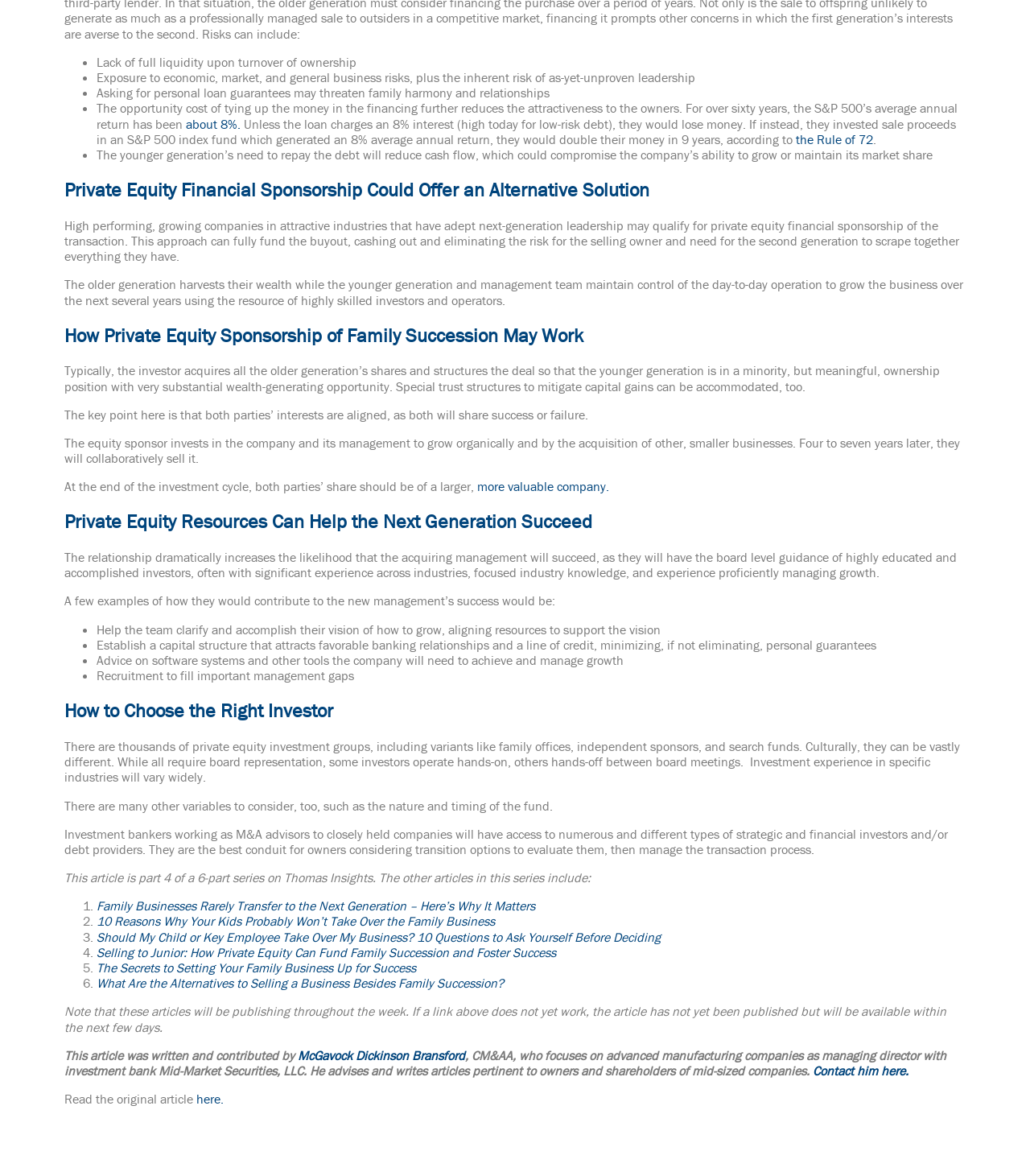Show the bounding box coordinates of the element that should be clicked to complete the task: "Contact 'McGavock Dickinson Bransford'".

[0.789, 0.903, 0.882, 0.917]